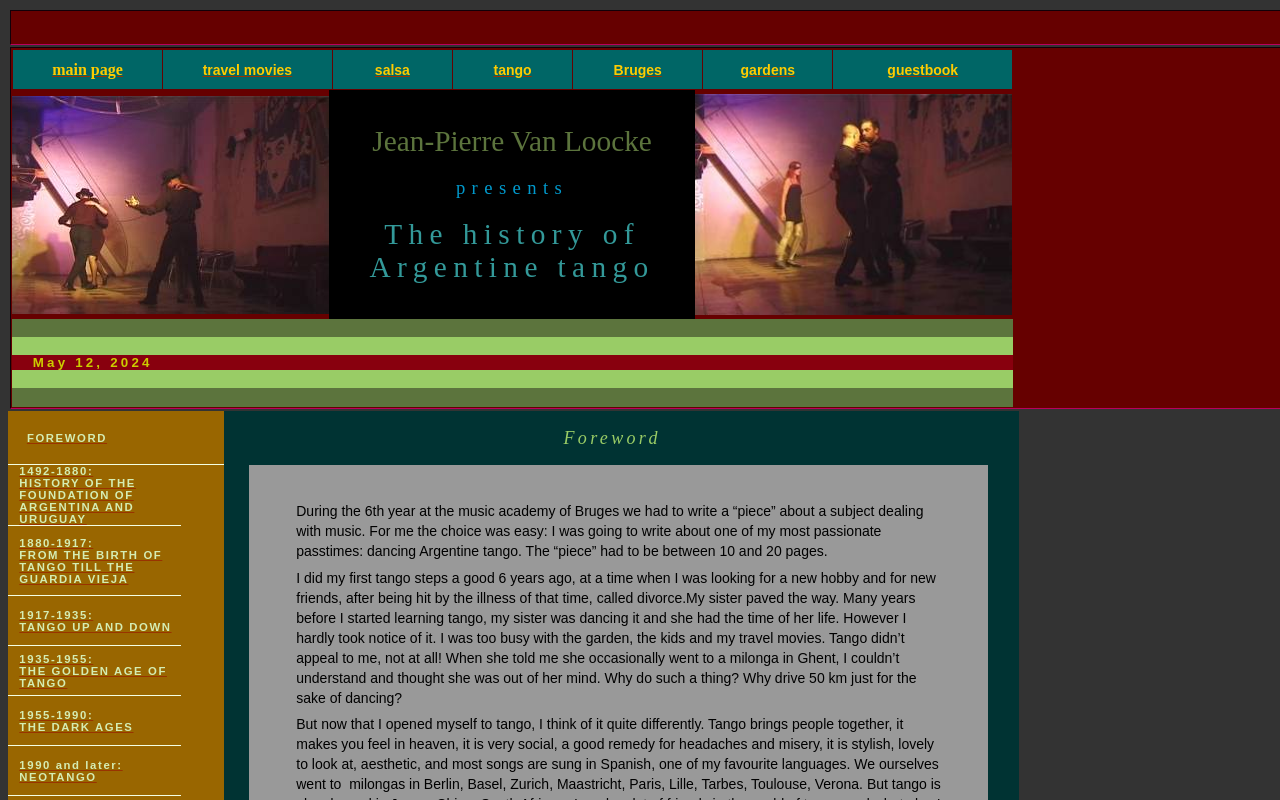How many links are there in the third table?
Based on the screenshot, provide your answer in one word or phrase.

7